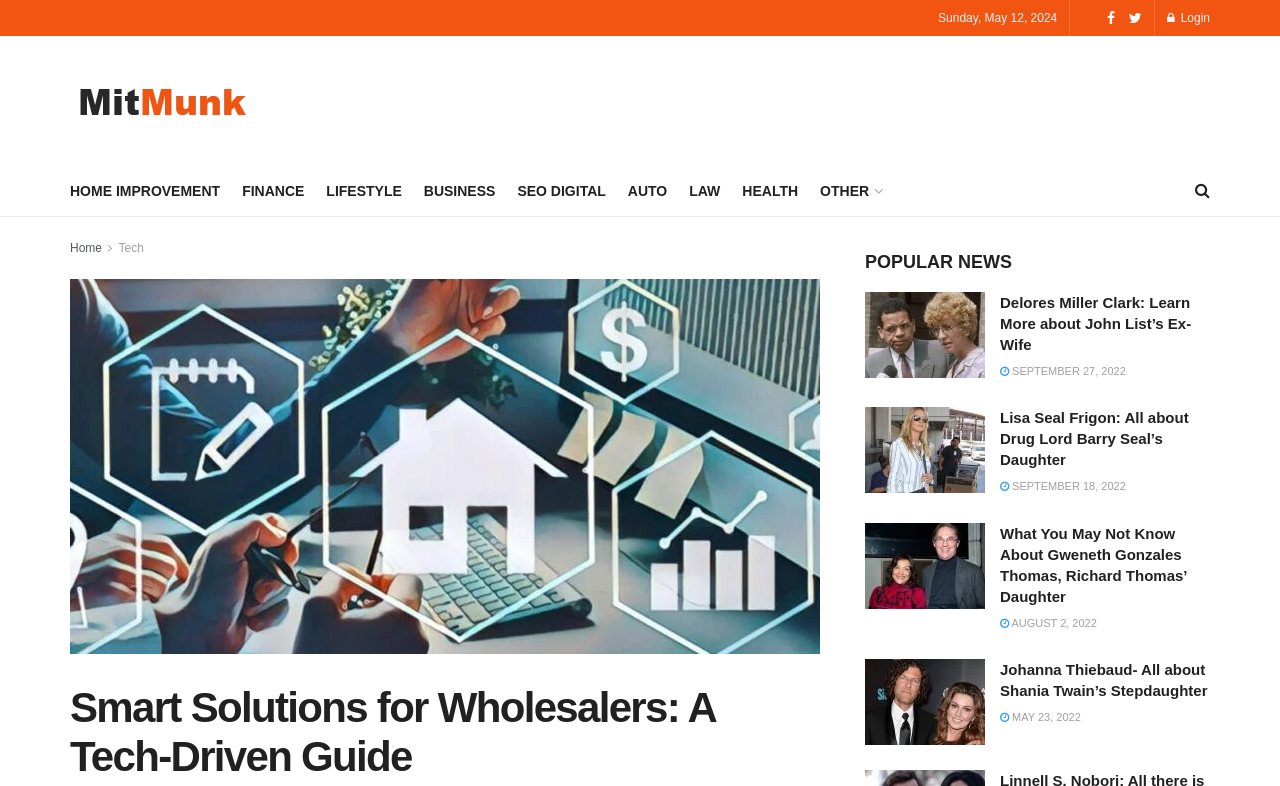Given the following UI element description: "Home", find the bounding box coordinates in the webpage screenshot.

[0.055, 0.307, 0.08, 0.324]